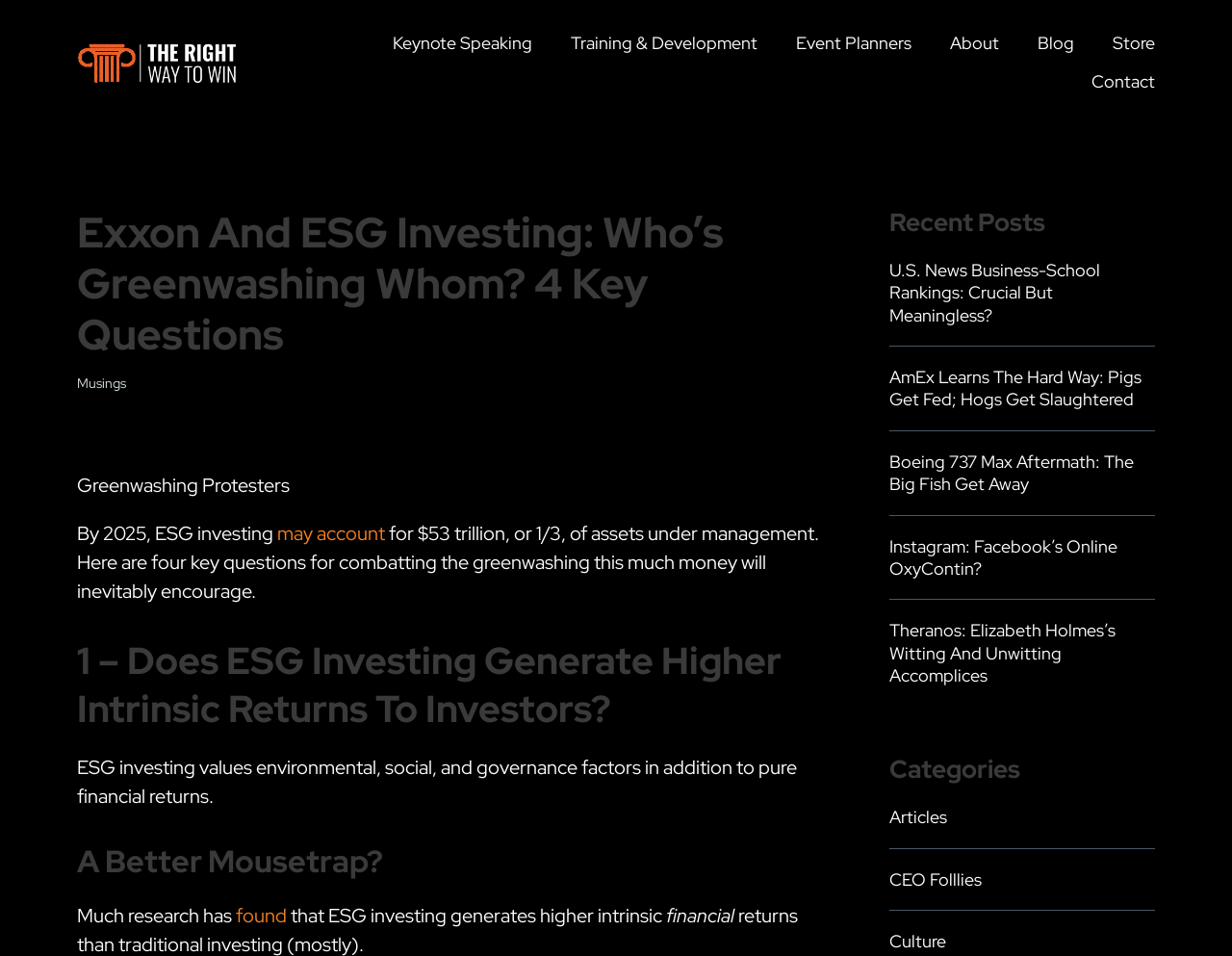Your task is to extract the text of the main heading from the webpage.

Exxon And ESG Investing: Who’s Greenwashing Whom? 4 Key Questions